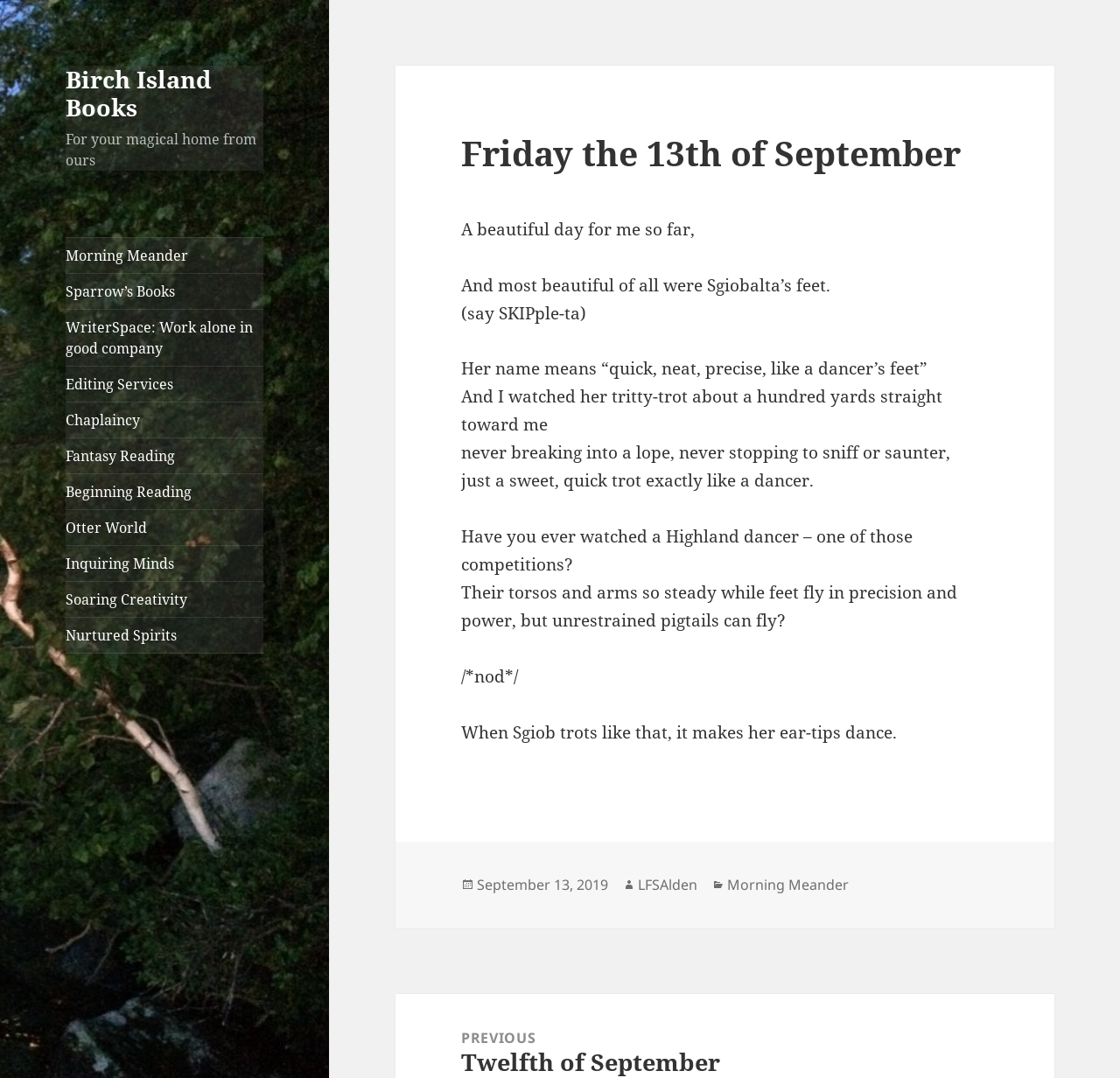Please locate the bounding box coordinates of the element that should be clicked to complete the given instruction: "Read the article about Friday the 13th of September".

[0.353, 0.061, 0.941, 0.861]